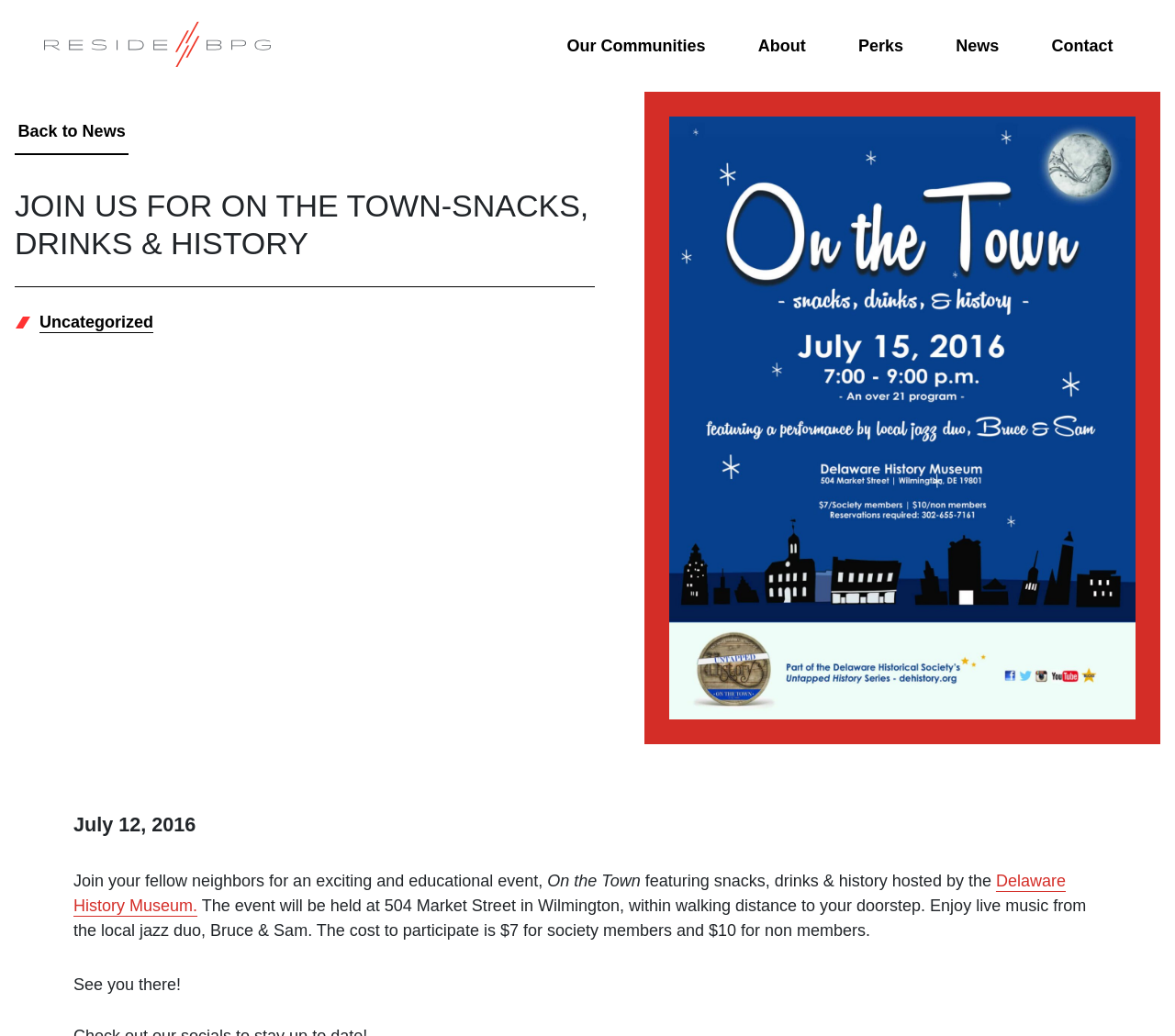Determine the bounding box coordinates for the UI element matching this description: "3,14 NEWSLETTER".

None